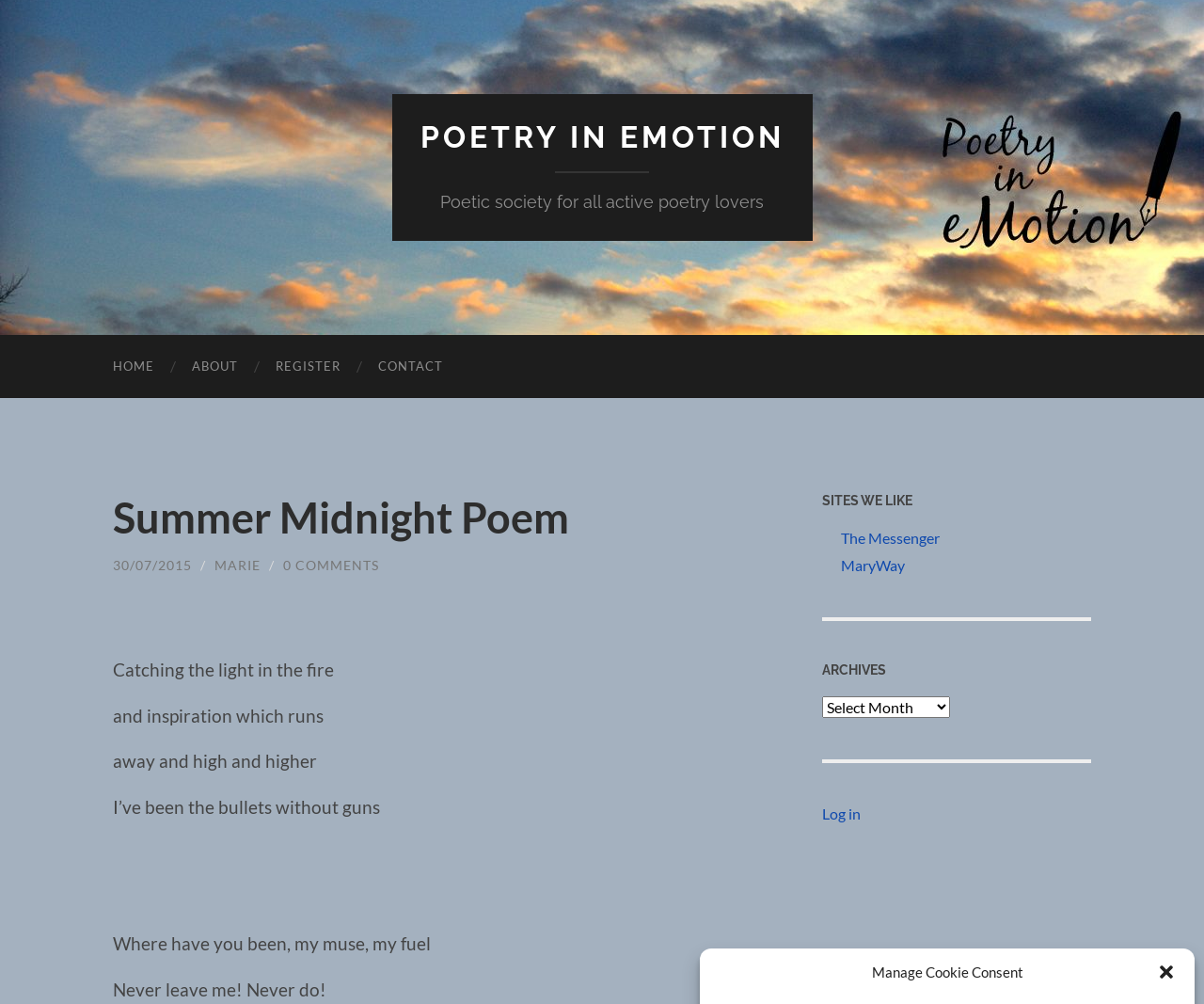Identify the bounding box coordinates for the region to click in order to carry out this instruction: "View the SITES WE LIKE section". Provide the coordinates using four float numbers between 0 and 1, formatted as [left, top, right, bottom].

[0.683, 0.49, 0.906, 0.506]